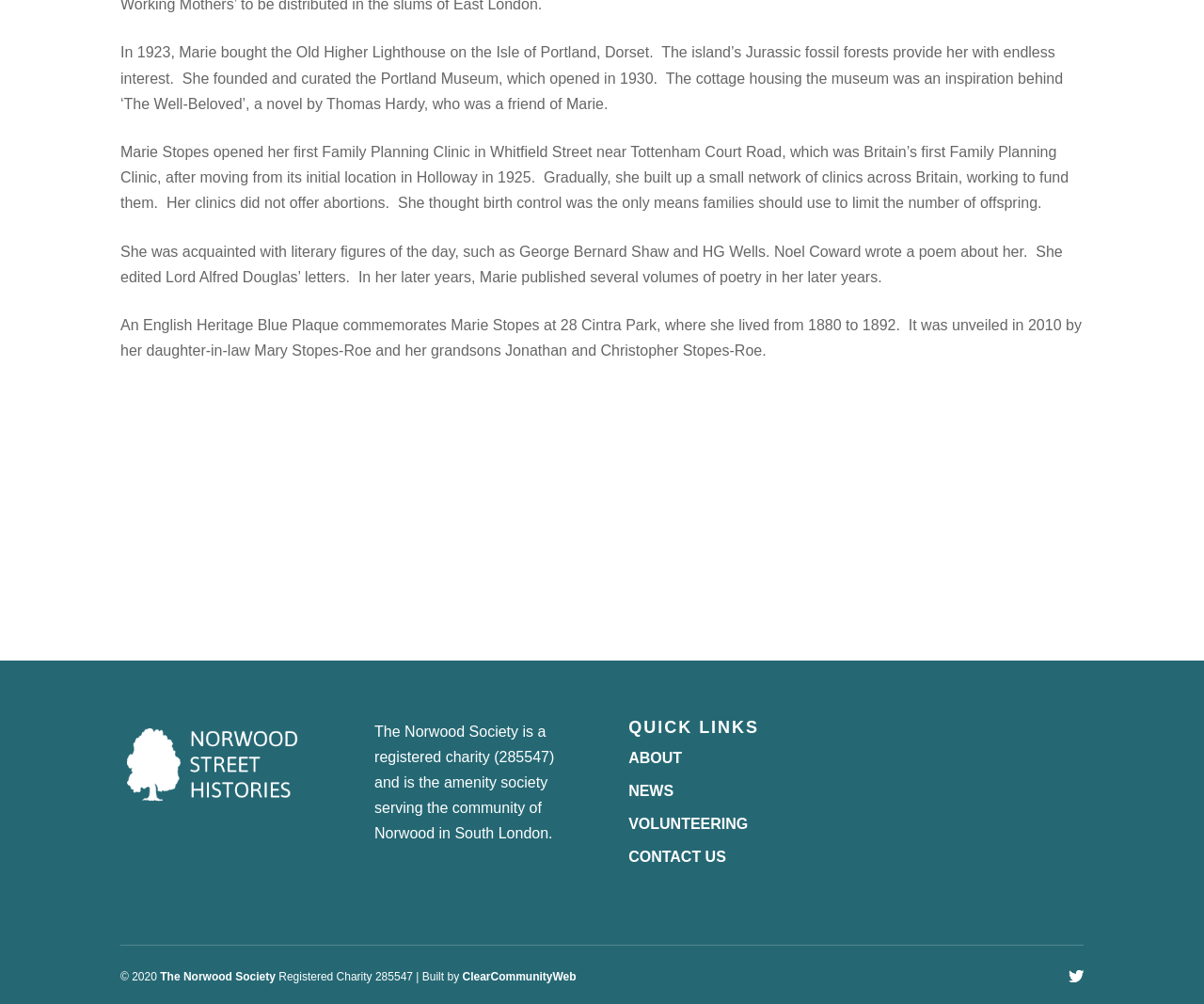What is the name of the poem written about Marie Stopes?
Refer to the image and provide a thorough answer to the question.

The webpage mentions that Noel Coward wrote a poem about Marie Stopes, but it does not specify the name of the poem. This information is found in the third StaticText element, which describes Marie Stopes' connections to literary figures.